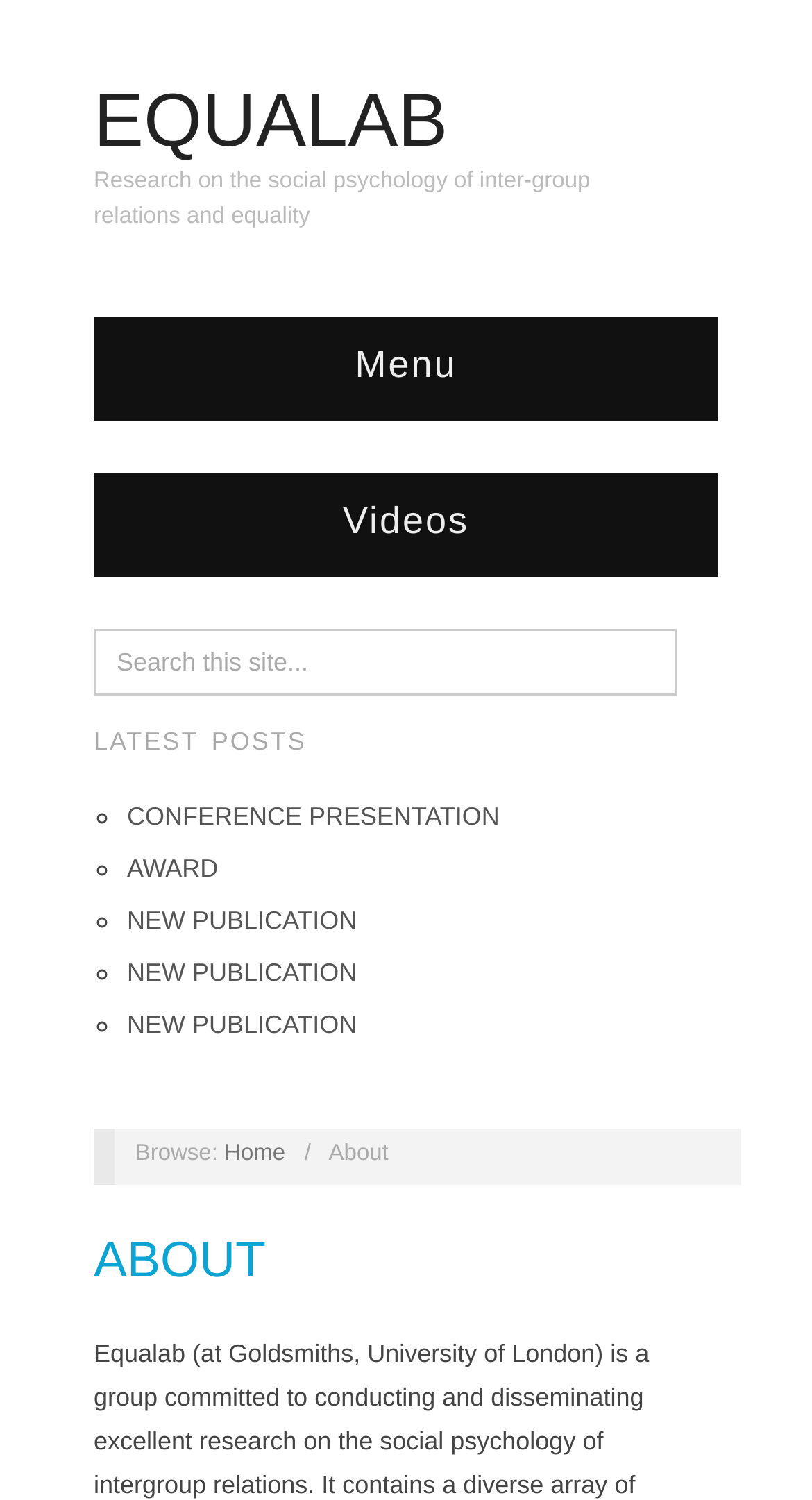Provide a thorough and detailed response to the question by examining the image: 
How many links are there under the 'LATEST POSTS' heading?

Under the 'LATEST POSTS' heading, I found four links: 'CONFERENCE PRESENTATION', 'AWARD', 'NEW PUBLICATION', and another 'NEW PUBLICATION' link. These links are preceded by list markers and are located below the 'LATEST POSTS' heading.